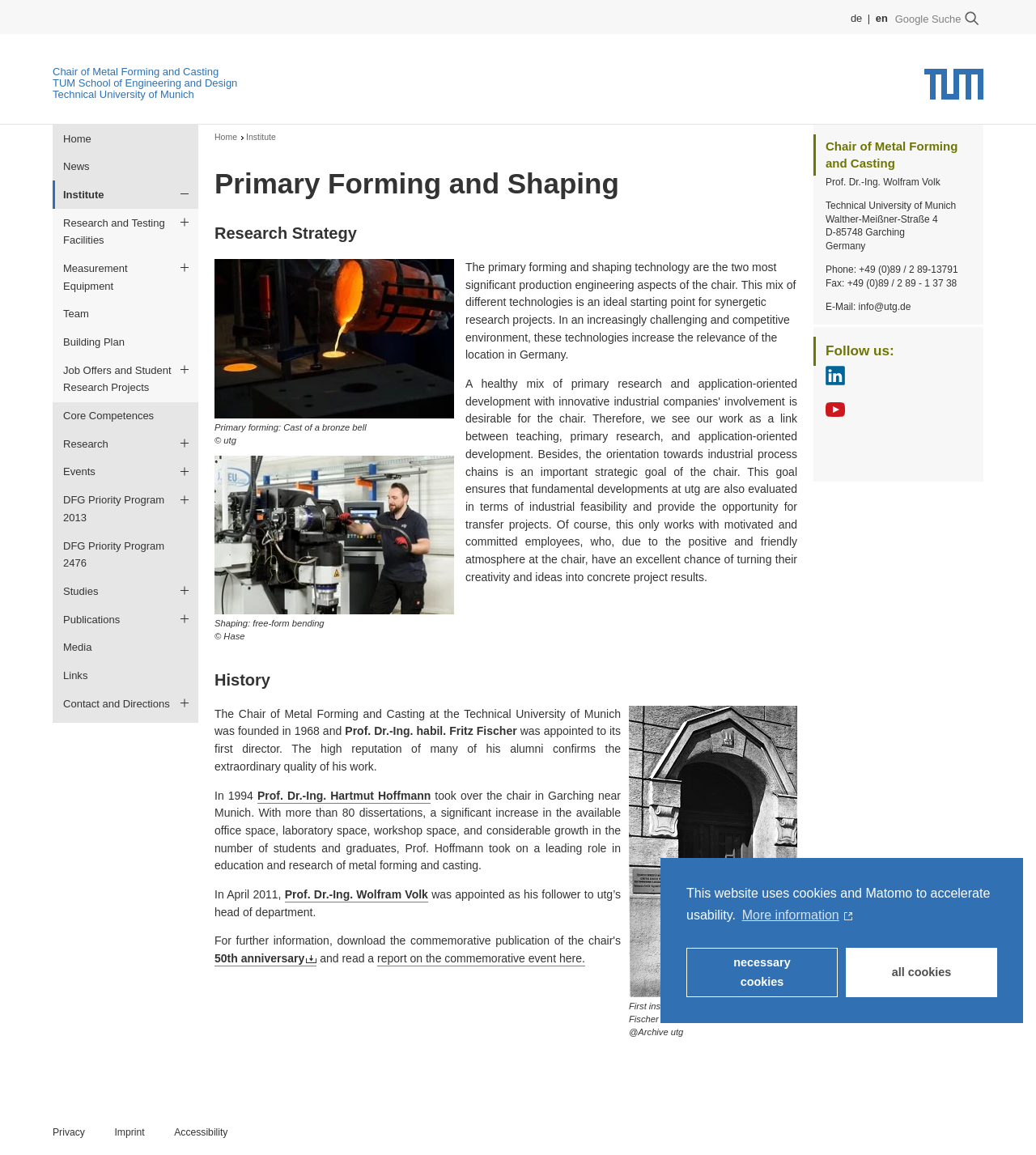Convey a detailed summary of the webpage, mentioning all key elements.

The webpage is about the Institute of Metal Forming and Casting at the Technical University of Munich. At the top right corner, there is a search button with a Google icon and a language selection option with flags for German and English. Below this, there is a navigation menu with links to the university's homepage, the chair's homepage, and other related pages.

On the left side, there is a vertical menu with links to various sections, including research and testing facilities, measurement equipment, team, building plan, job offers, and more. This menu takes up most of the left side of the page.

The main content area is divided into several sections. The first section has two headings, "Primary Forming and Shaping" and "Research Strategy", followed by two figures with images and captions describing primary forming and shaping technologies.

The next section has a heading "History" and provides a brief overview of the chair's history, including its founding in 1968 and the appointment of its first director, Prof. Dr.-Ing. habil. Fritz Fischer. There are also mentions of subsequent directors, including Prof. Dr.-Ing. Hartmut Hoffmann and Prof. Dr.-Ing. Wolfram Volk.

Below this, there is a section with a heading "Chair of Metal Forming and Casting" that provides contact information, including address, phone number, fax, and email. There is also a "Follow us" section with links to LinkedIn and YouTube.

At the very bottom of the page, there are links to privacy, imprint, and accessibility information.